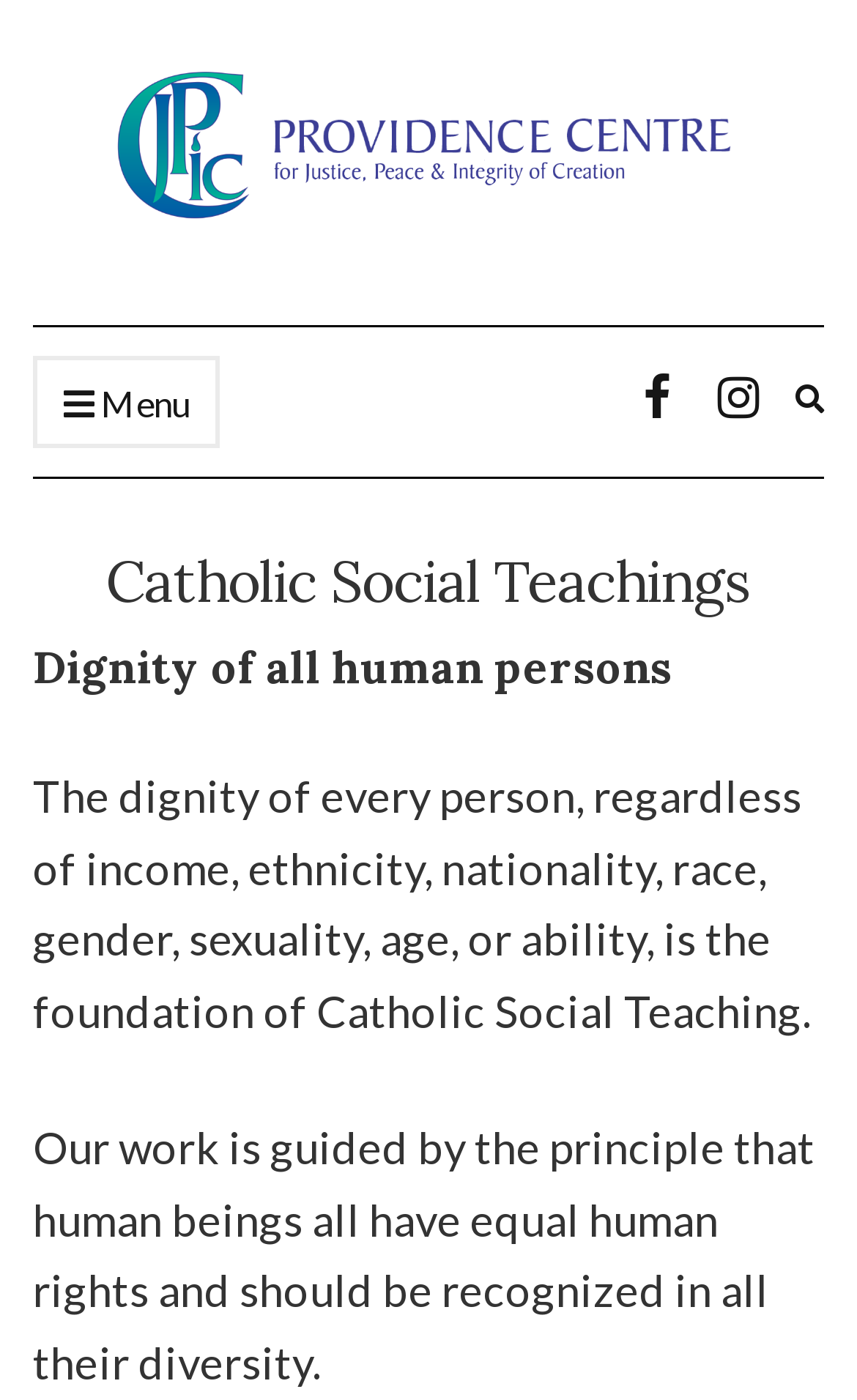What is the name of the centre?
Provide a detailed and well-explained answer to the question.

The webpage has a link at the top with the text 'PROVIDENCE CENTRE FOR JUSTICE, PEACE AND INTEGRITY OF CREATION', indicating that this is the name of the centre.